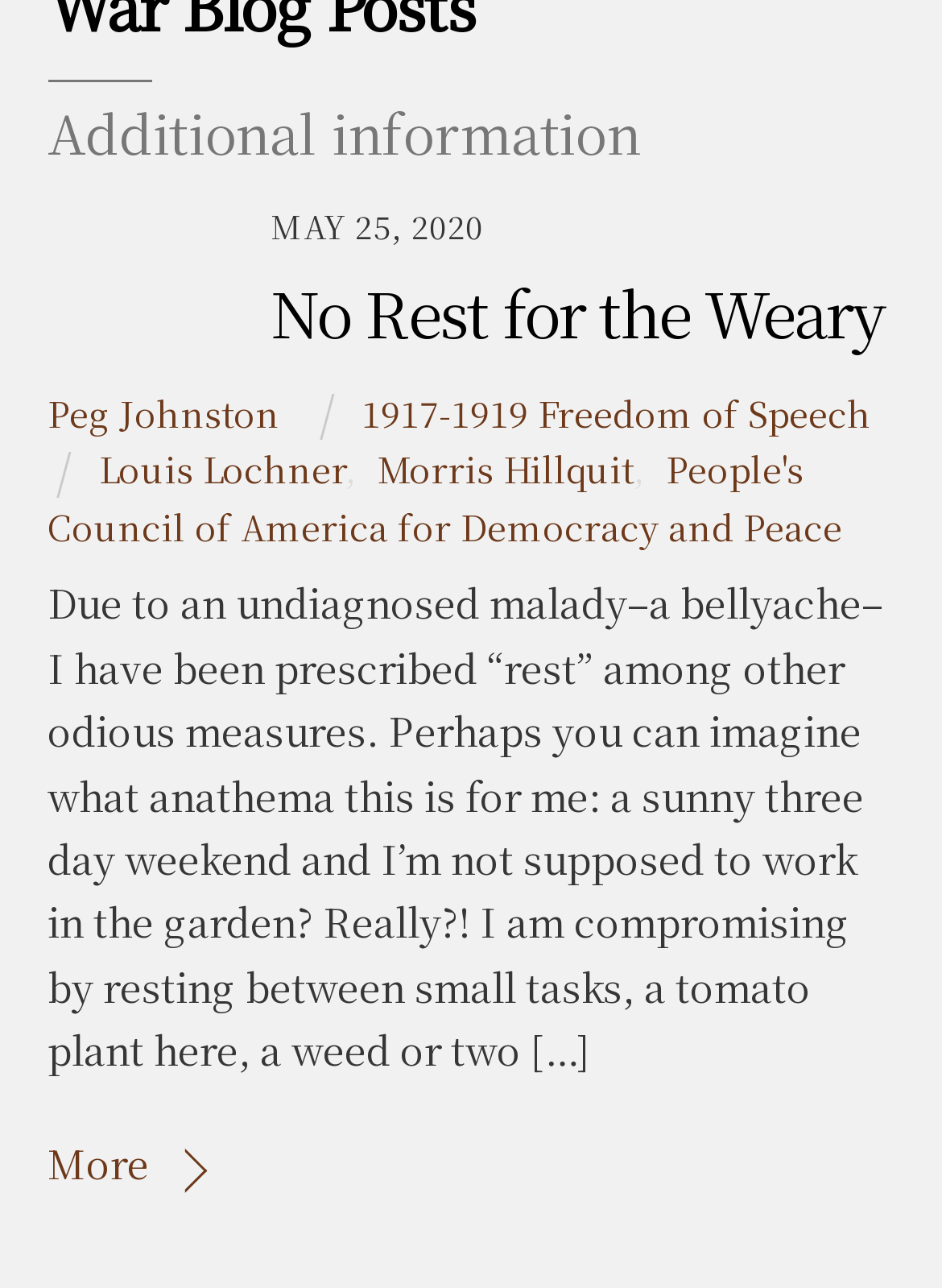Predict the bounding box of the UI element that fits this description: "No Rest for the Weary".

[0.287, 0.209, 0.937, 0.277]